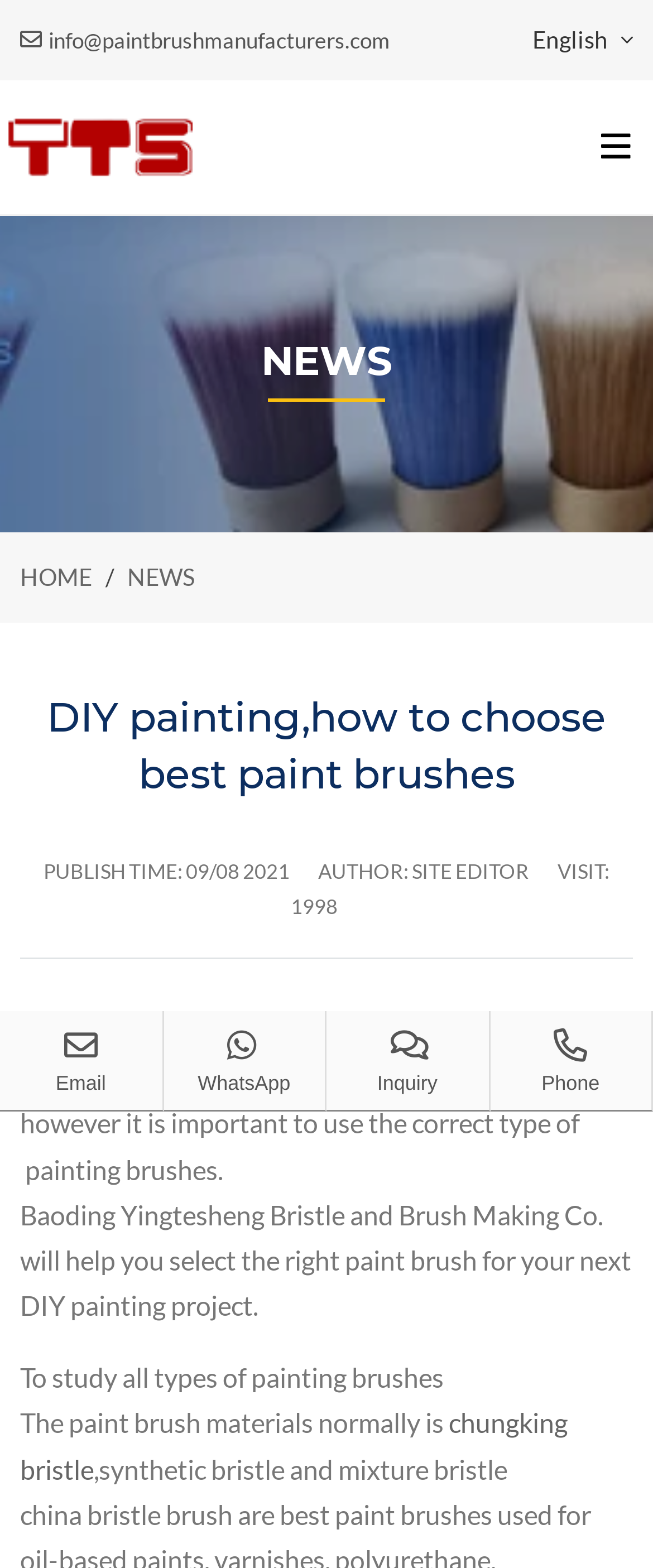Write an exhaustive caption that covers the webpage's main aspects.

The webpage is about DIY painting and choosing the best paint brushes, as indicated by the title. At the top left corner, there is a logo of Baoding Yingtesheng Bristle and Brush Making Co., Ltd., accompanied by a link to the company's website. Below the logo, there is a navigation menu with links to "HOME" and "NEWS".

On the top right corner, there is a language selection button with the current language set to "English". Next to it, there is a toggle button.

The main content of the webpage is divided into two sections. The first section is a news article with a heading "DIY painting, how to choose best paint brushes". Below the heading, there is information about the publication time, author, and number of visits. The article itself is a brief introduction to DIY painting and the importance of using the correct type of paint brushes.

The second section is a call-to-action, encouraging readers to study all types of painting brushes and select the right one for their next DIY project. There is also a link to learn more about chungking bristle, synthetic bristle, and mixture bristle.

On the right side of the webpage, there is a contact section with links to email, WhatsApp, and phone numbers, as well as a label "Inquiry".